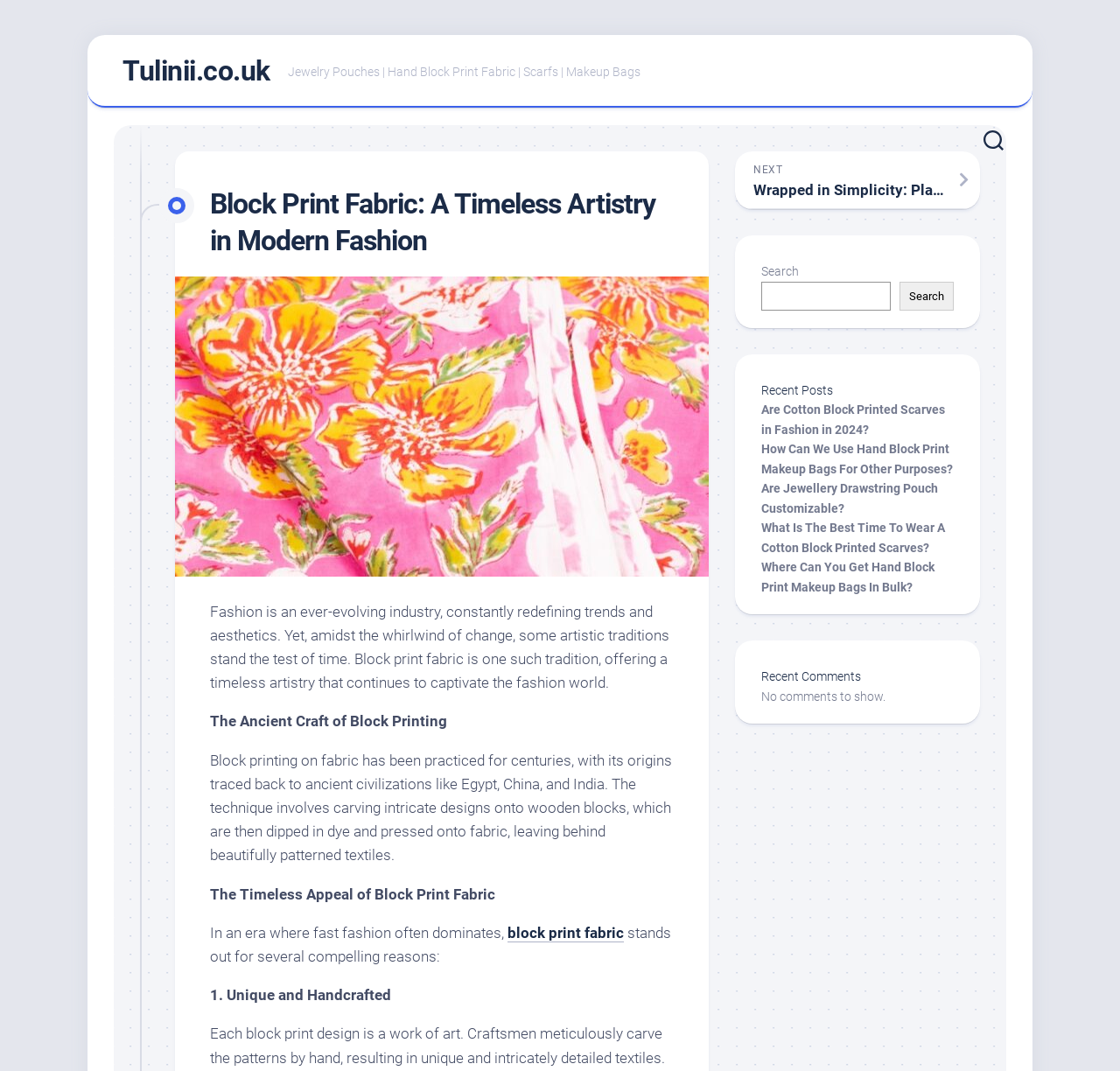Using the given description, provide the bounding box coordinates formatted as (top-left x, top-left y, bottom-right x, bottom-right y), with all values being floating point numbers between 0 and 1. Description: Tulinii.co.uk

[0.109, 0.042, 0.241, 0.091]